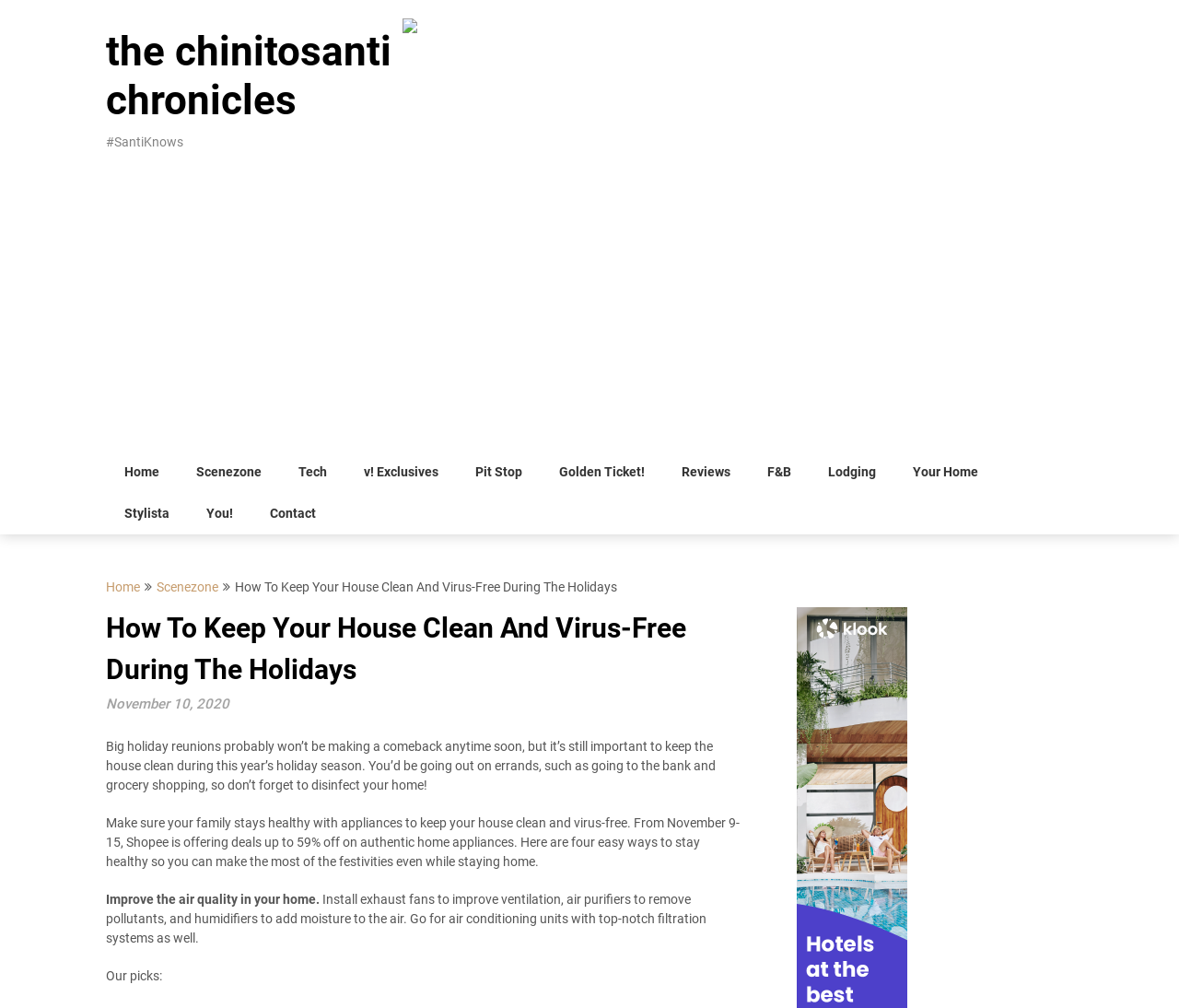Could you identify the text that serves as the heading for this webpage?

How To Keep Your House Clean And Virus-Free During The Holidays